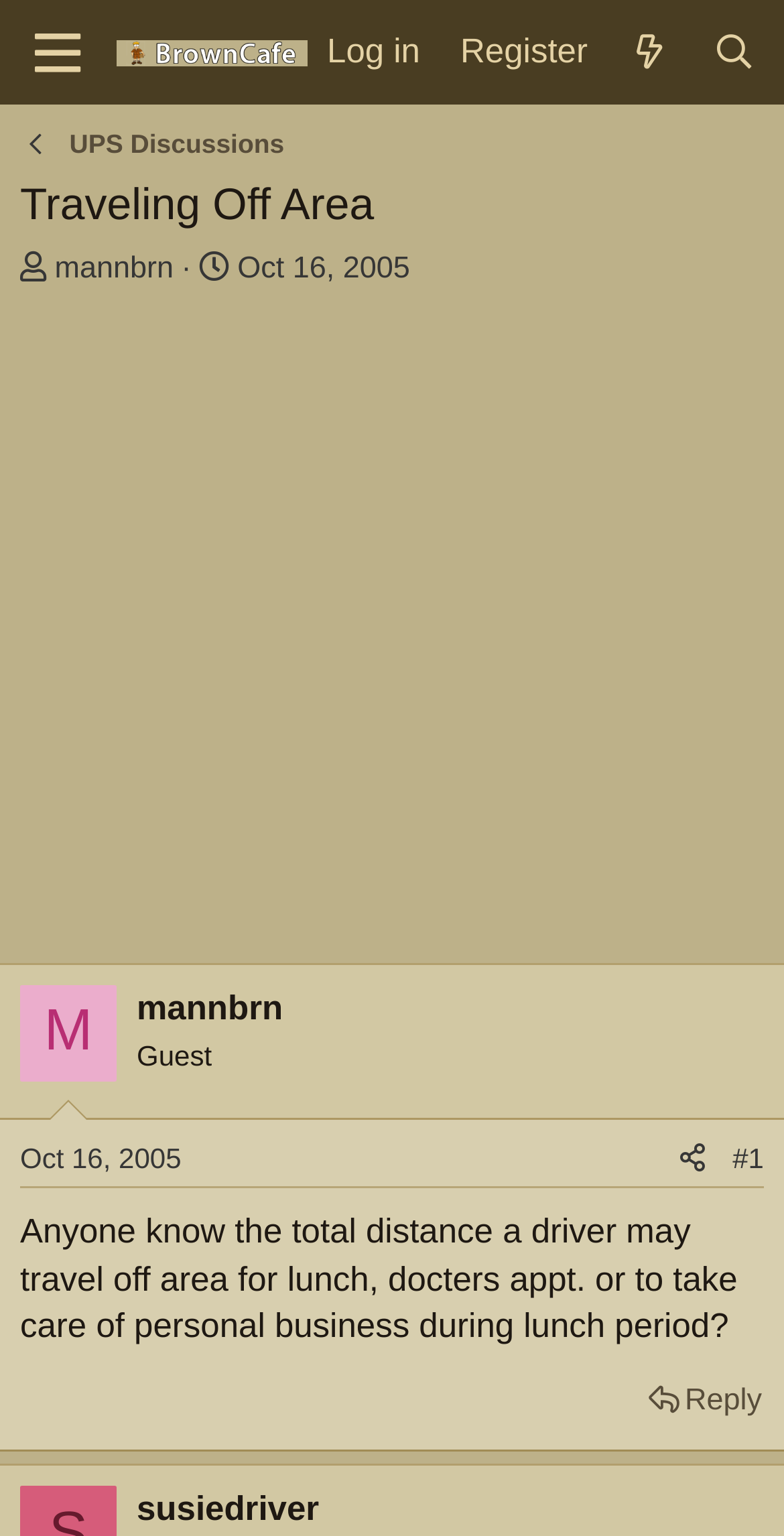What is the username of the thread starter?
Analyze the image and deliver a detailed answer to the question.

The username of the thread starter can be found in the section where the thread information is displayed, which includes the username 'mannbrn'.